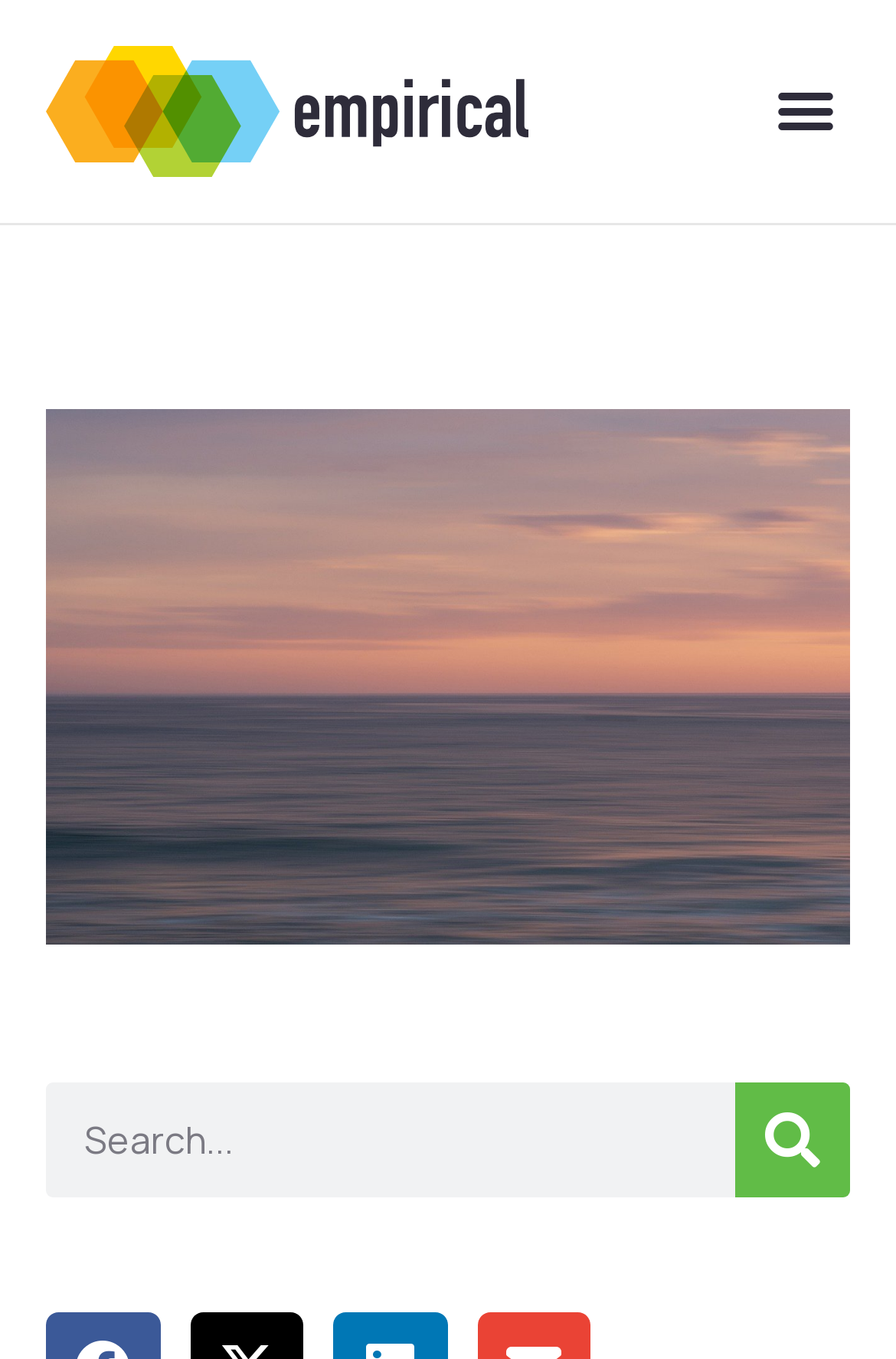What is the purpose of the button on the top right?
Use the image to give a comprehensive and detailed response to the question.

The button on the top right is labeled as 'Menu Toggle' and is not expanded, suggesting that it is used to toggle a menu or navigation bar on the webpage.